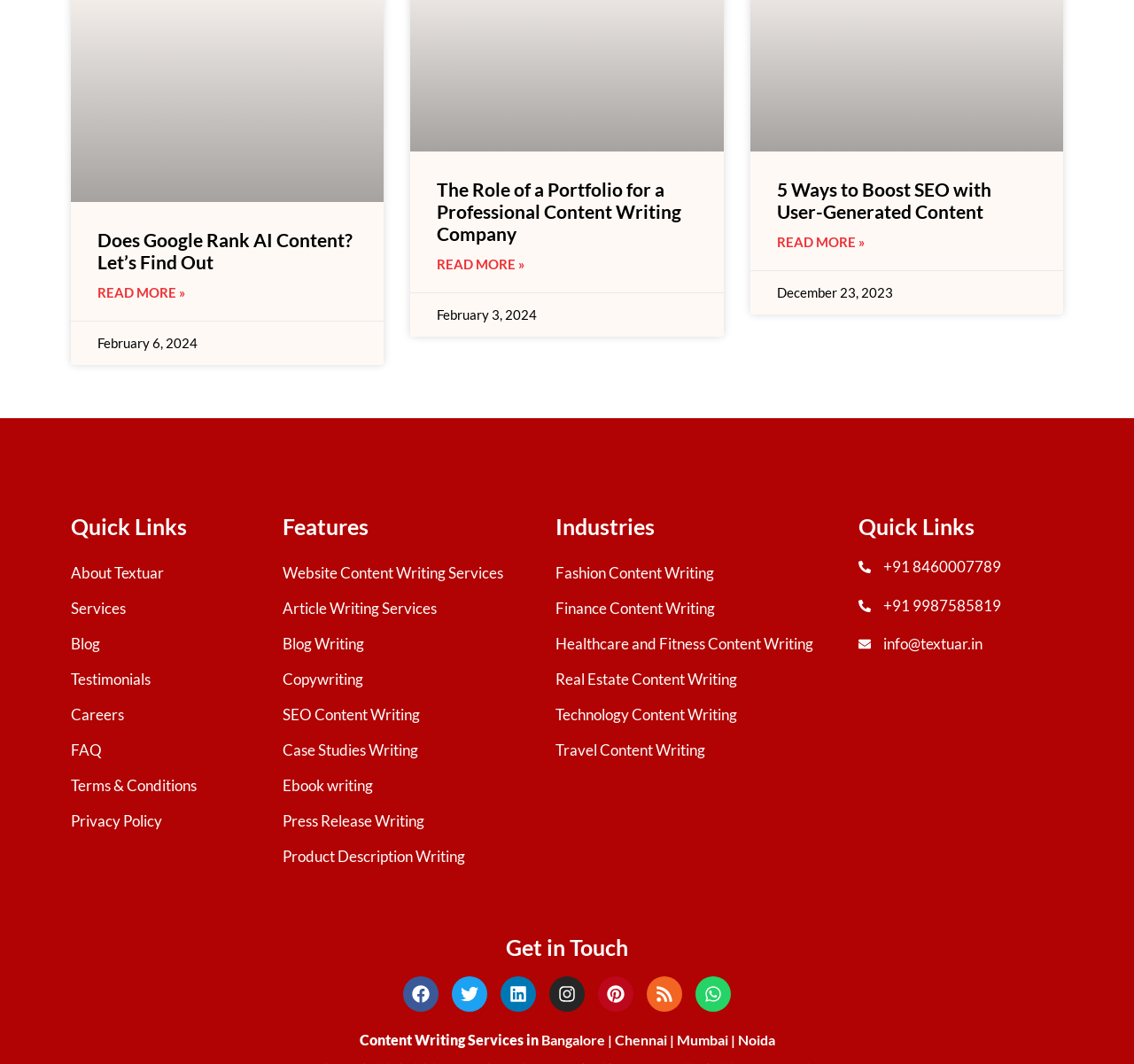Please identify the bounding box coordinates of the element that needs to be clicked to execute the following command: "Get in touch through Facebook". Provide the bounding box using four float numbers between 0 and 1, formatted as [left, top, right, bottom].

[0.355, 0.918, 0.387, 0.951]